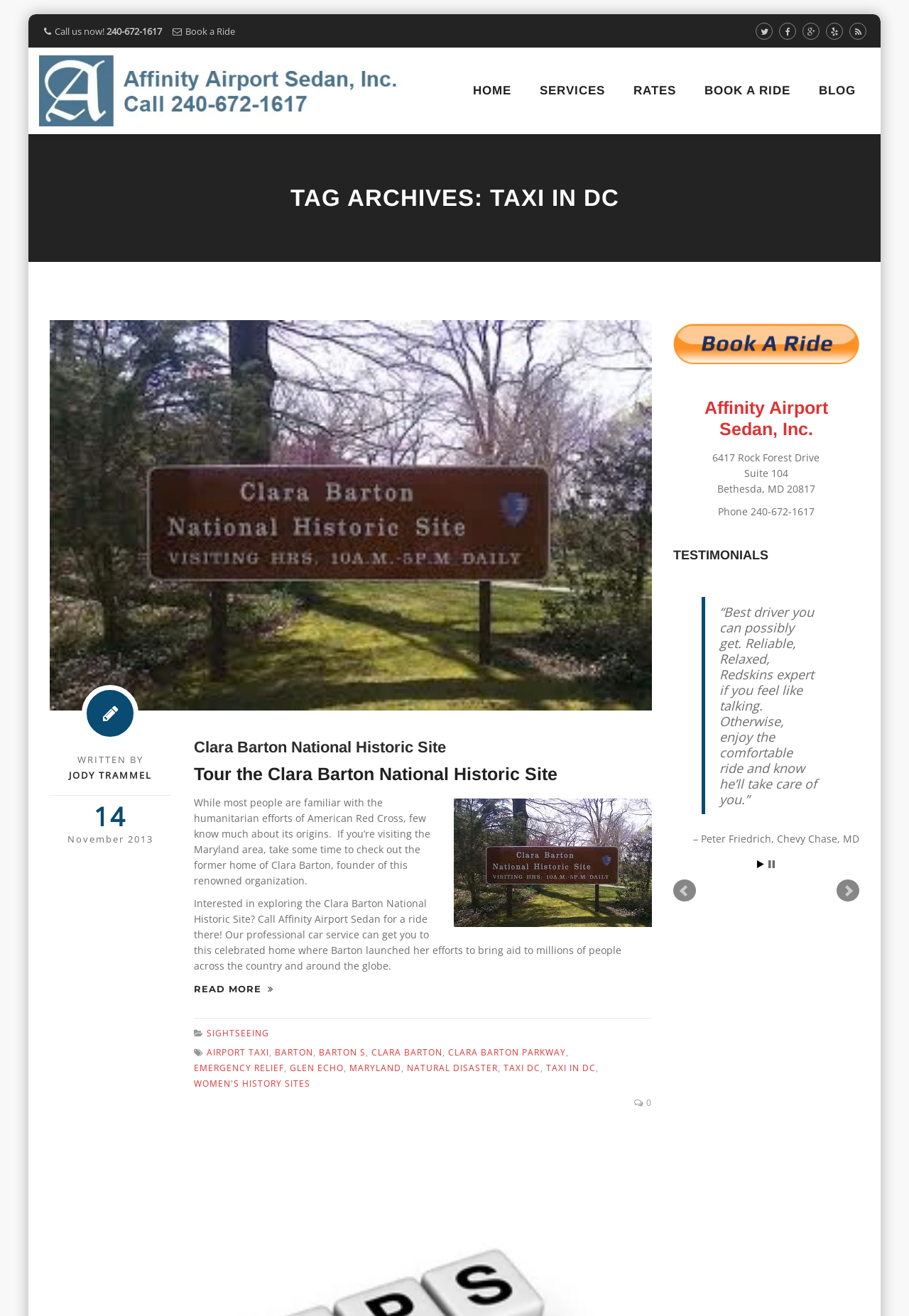Give a detailed account of the webpage's layout and content.

The webpage is about Affinity Airport Sedan, Inc., a taxi service in DC. At the top, there is a call-to-action section with a "Call us now!" button and a phone number, 240-672-1617, alongside a "Book a Ride" link. To the right of this section, there are five social media icons.

Below this section, there is a navigation menu with links to "HOME", "SERVICES", "RATES", "BOOK A RIDE", and "BLOG". 

The main content area is divided into two sections. The left section has a heading "TAG ARCHIVES: TAXI IN DC" and an article about Clara Barton National Historic Site. The article includes a heading, a brief description, and an image of the Clara Barton House. There are also several links to related topics, such as "SIGHTSEEING", "AIRPORT TAXI", and "CLARA BARTON".

The right section has a complementary content area with a heading "Affinity Airport Sedan, Inc." and the company's address, phone number, and a "TESTIMONIALS" section. 

At the bottom of the page, there is a copyright notice, a link to the company's website, and a "Privacy Policy" link. There are also five social media icons again.